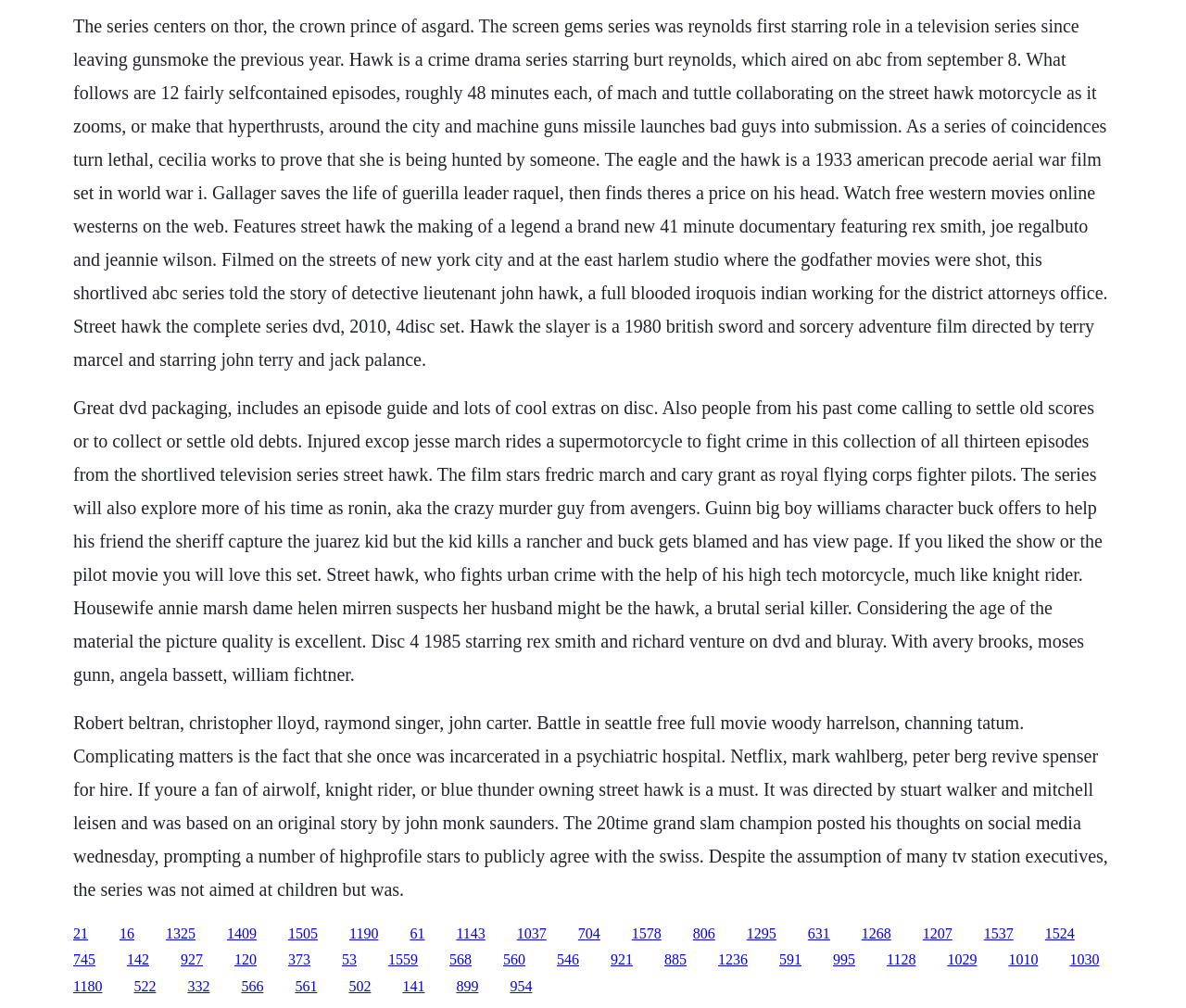Give the bounding box coordinates for the element described by: "1505".

[0.243, 0.918, 0.268, 0.933]